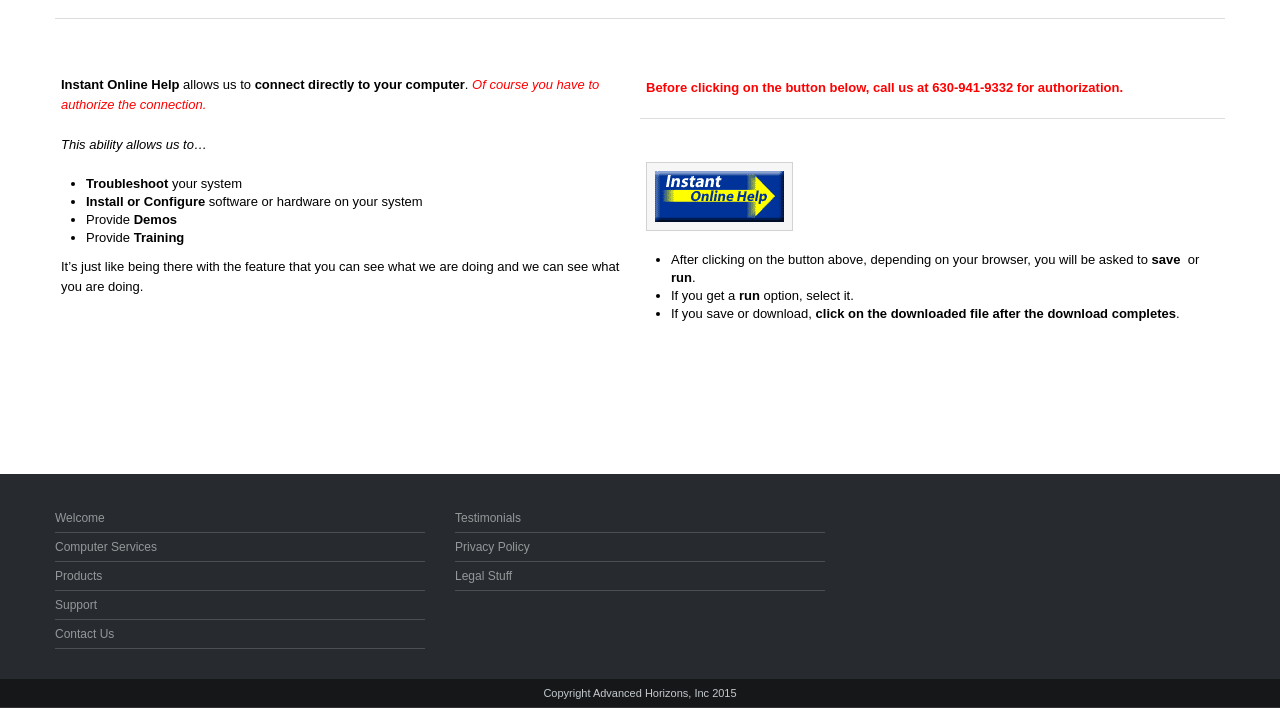Given the webpage screenshot, identify the bounding box of the UI element that matches this description: "Legal Stuff".

[0.355, 0.803, 0.4, 0.823]